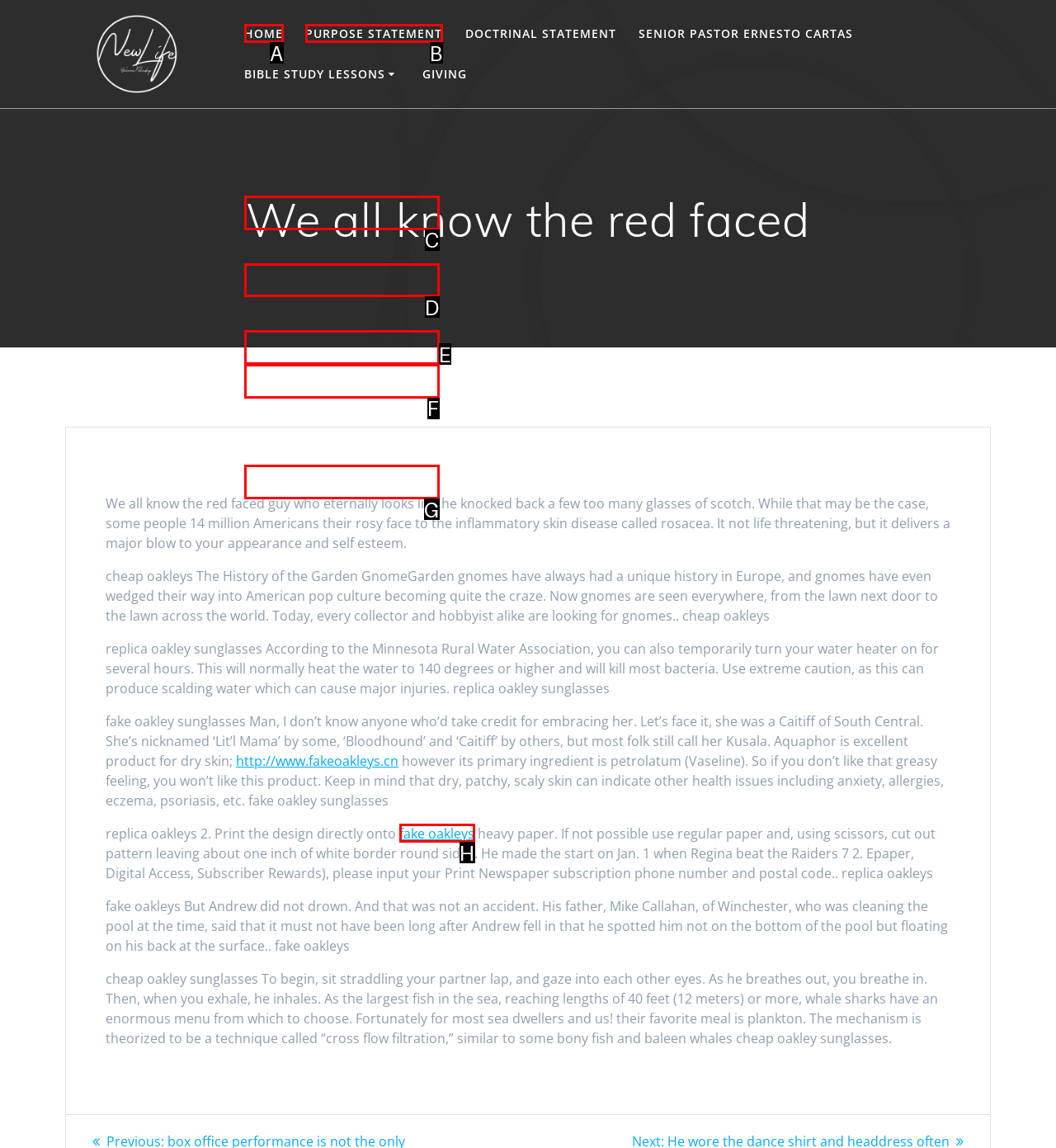Determine the HTML element that best matches this description: Home from the given choices. Respond with the corresponding letter.

A